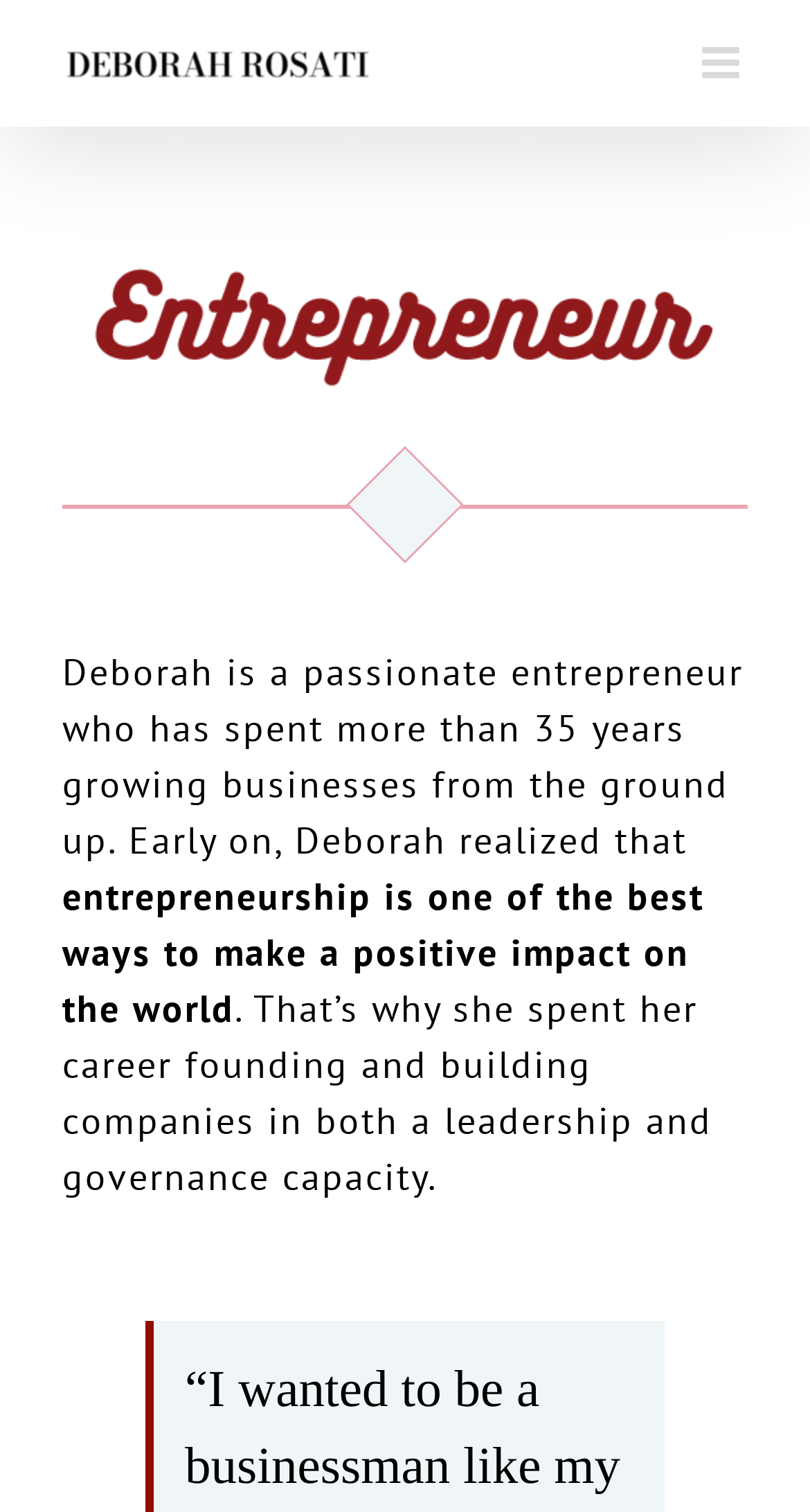What is the logo of Deborah Rosati?
Based on the screenshot, provide your answer in one word or phrase.

Deborah Rosati Logo